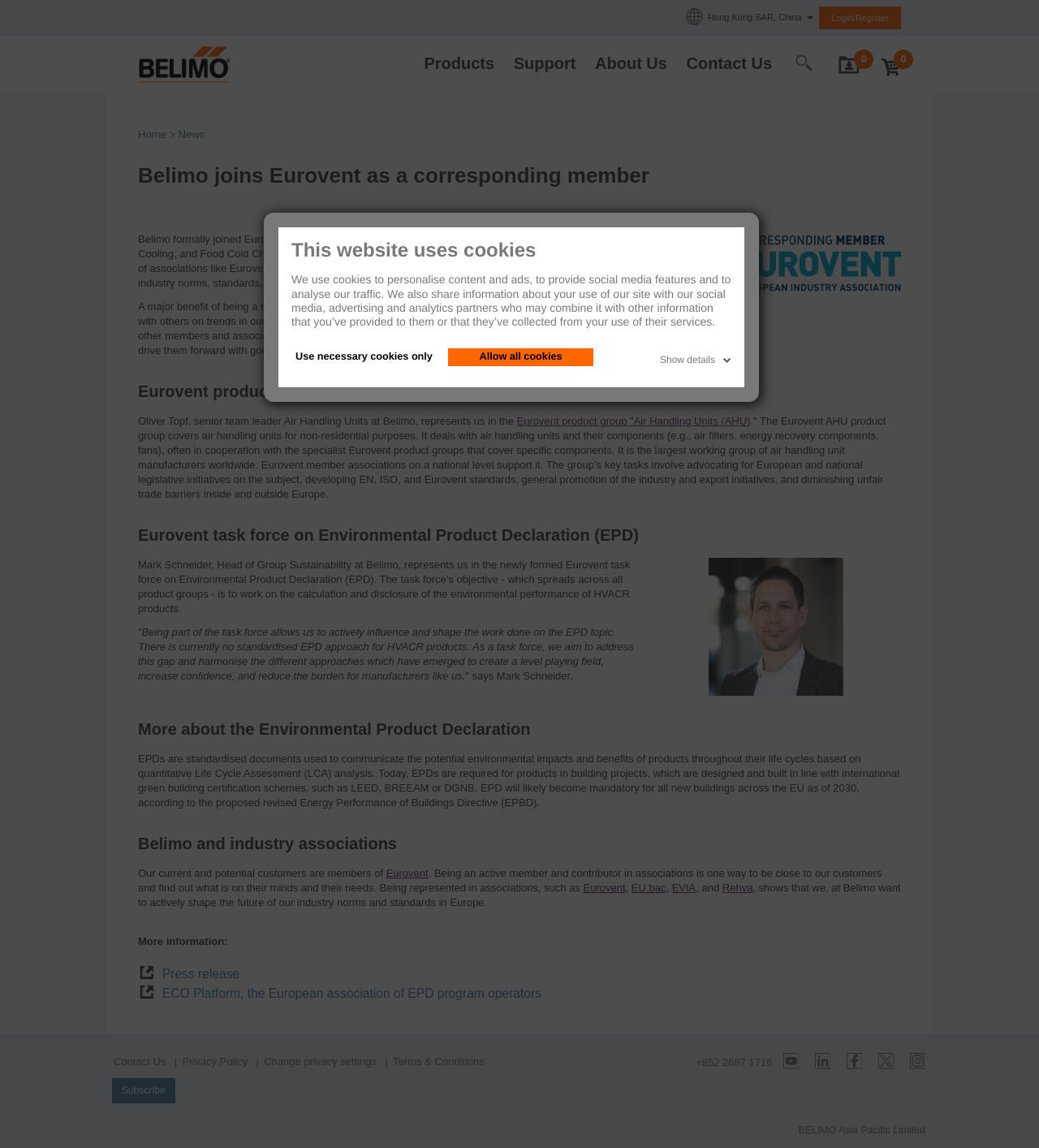Using the information in the image, give a detailed answer to the following question: What is Belimo's industry association for Indoor Climate?

Based on the webpage content, Belimo formally joined Eurovent, which is Europe's industry association for Indoor Climate (HVAC), Process Cooling, and Food Cold Chain Technology.